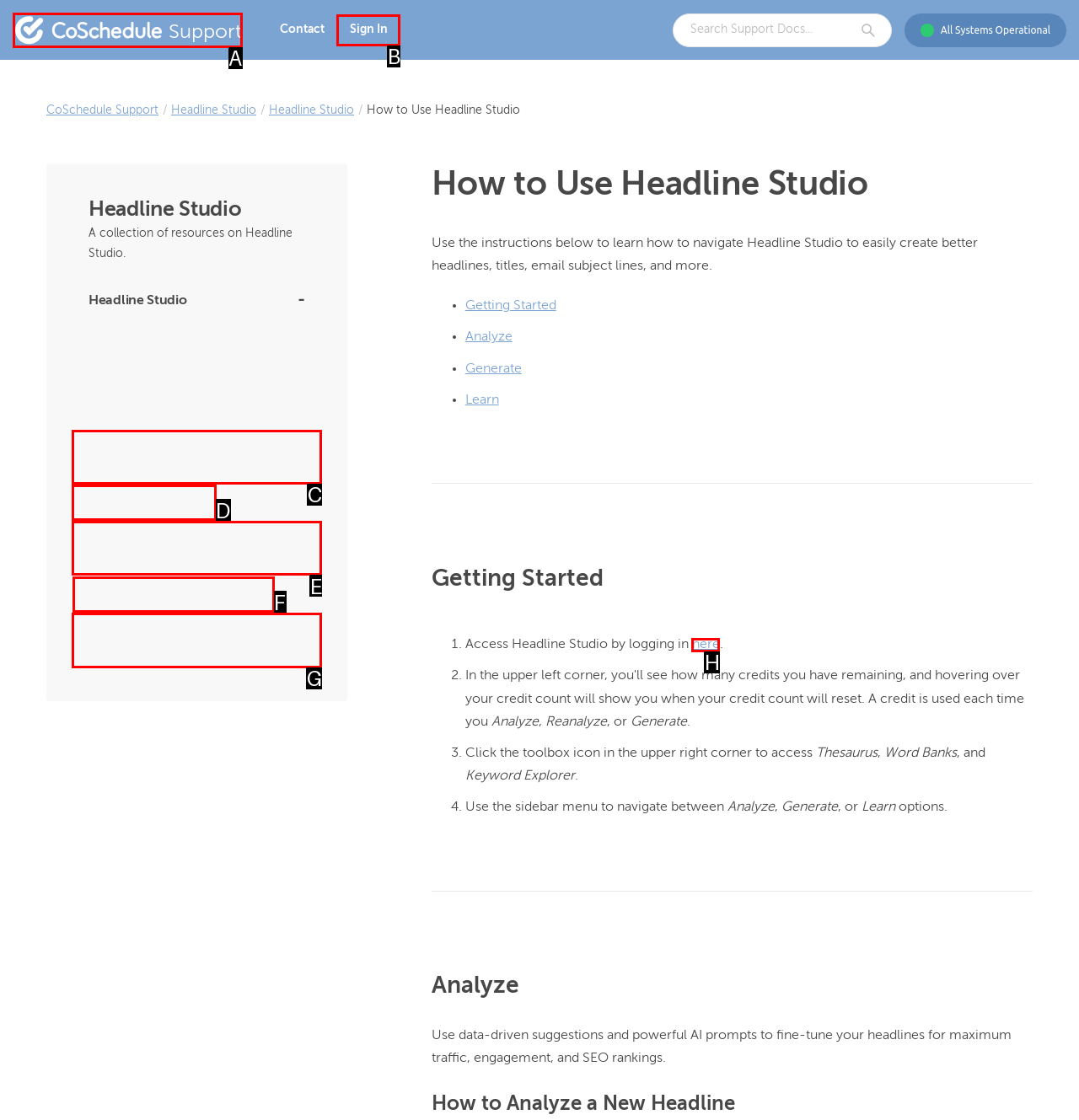Select the letter associated with the UI element you need to click to perform the following action: Sign In
Reply with the correct letter from the options provided.

B